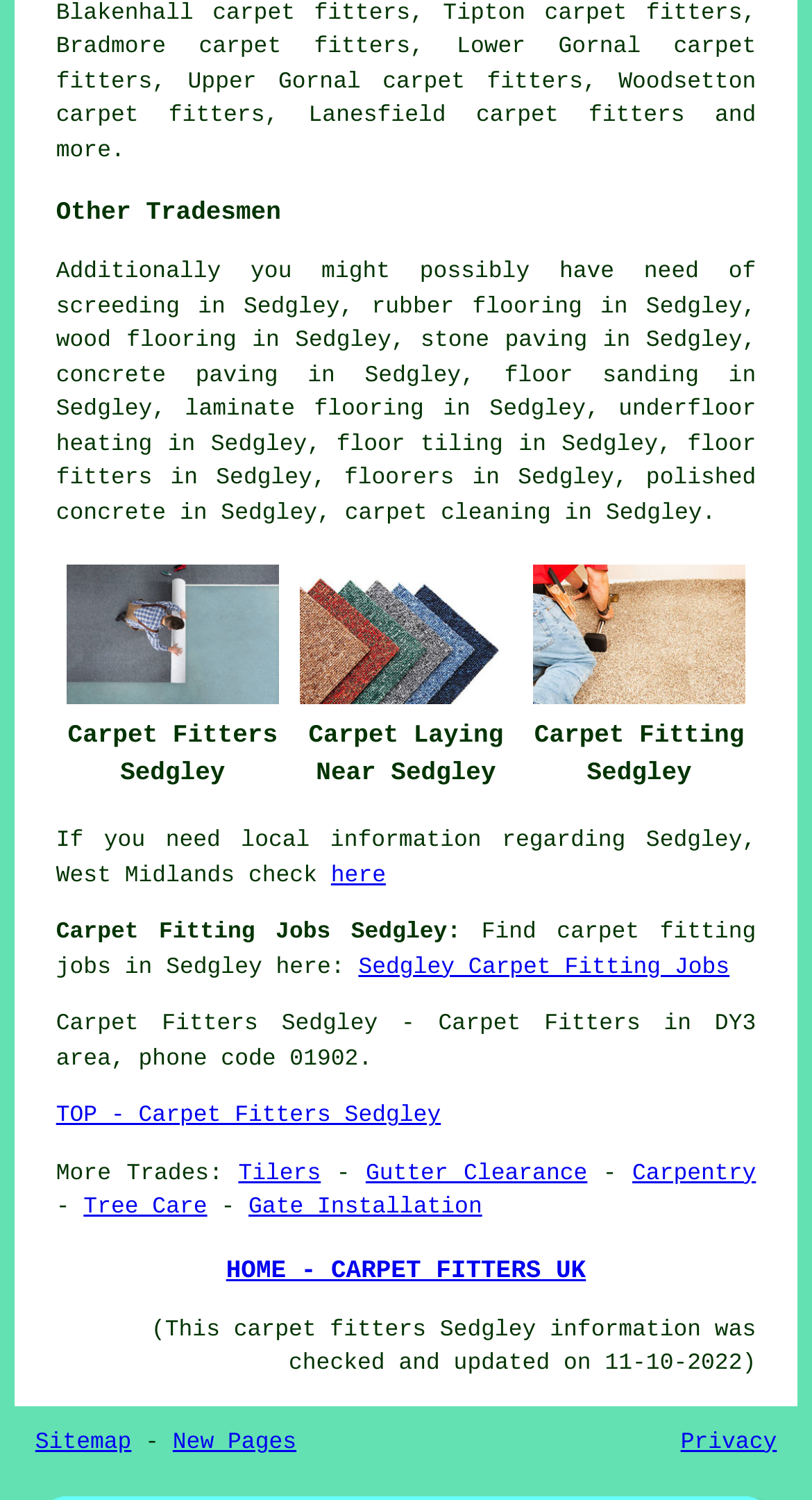What is the purpose of the link 'here'?
Please respond to the question with as much detail as possible.

The link 'here' is located next to the text 'If you need local information regarding Sedgley, West Midlands check', suggesting that the link provides local information about Sedgley.